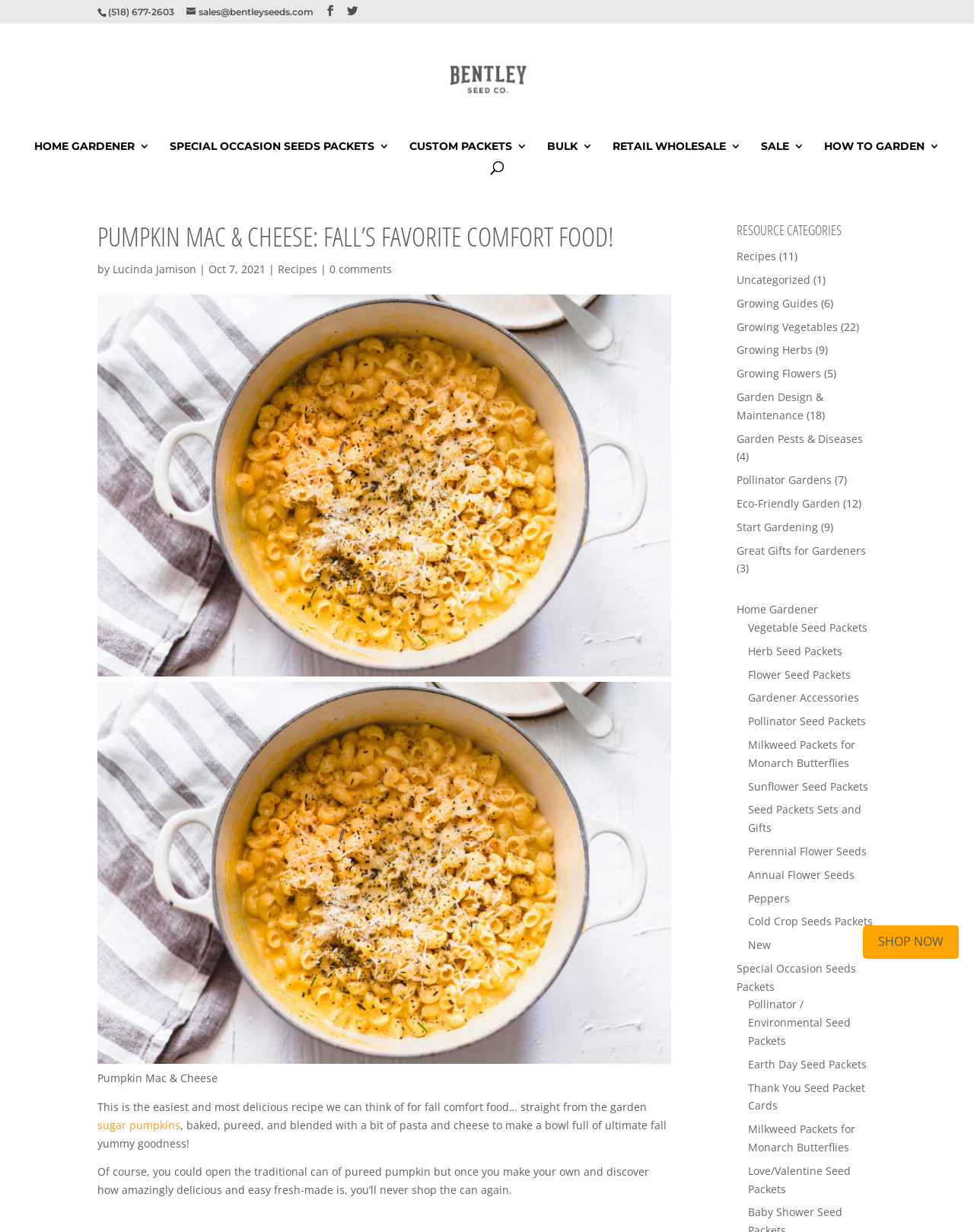Find the bounding box coordinates for the element that must be clicked to complete the instruction: "View intelligence qatar page". The coordinates should be four float numbers between 0 and 1, indicated as [left, top, right, bottom].

None